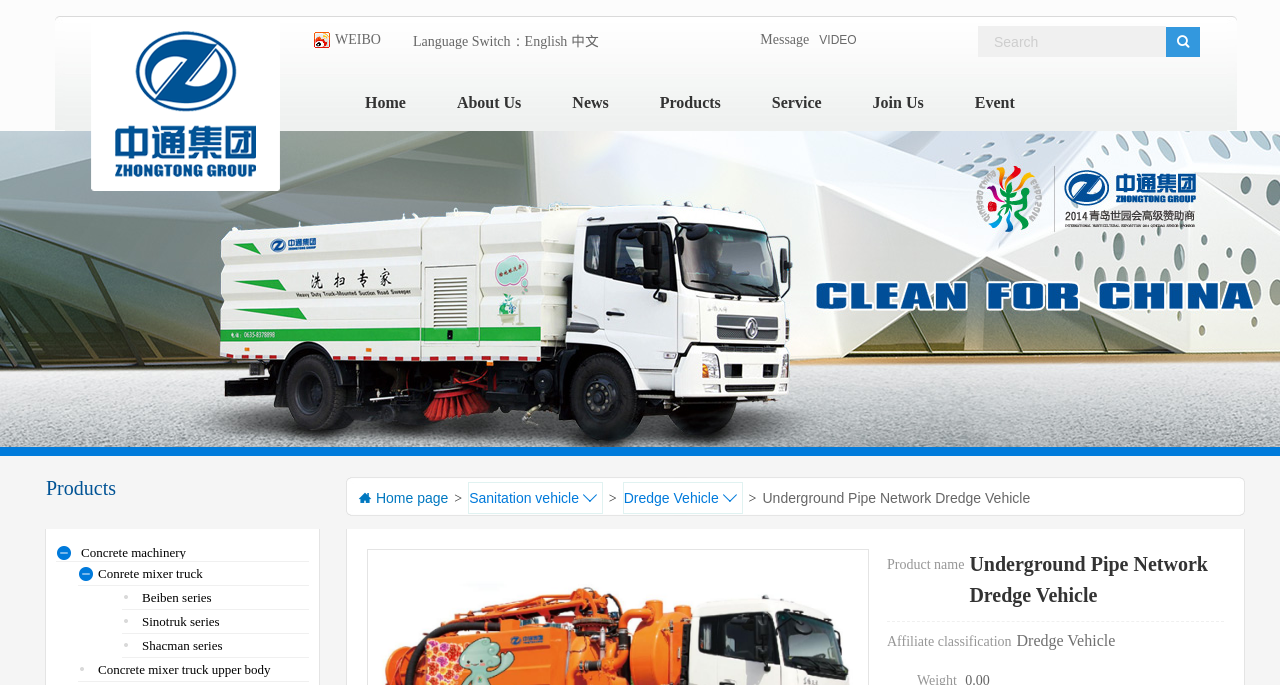Please locate the bounding box coordinates of the element that should be clicked to achieve the given instruction: "View the VIDEO".

[0.64, 0.048, 0.669, 0.069]